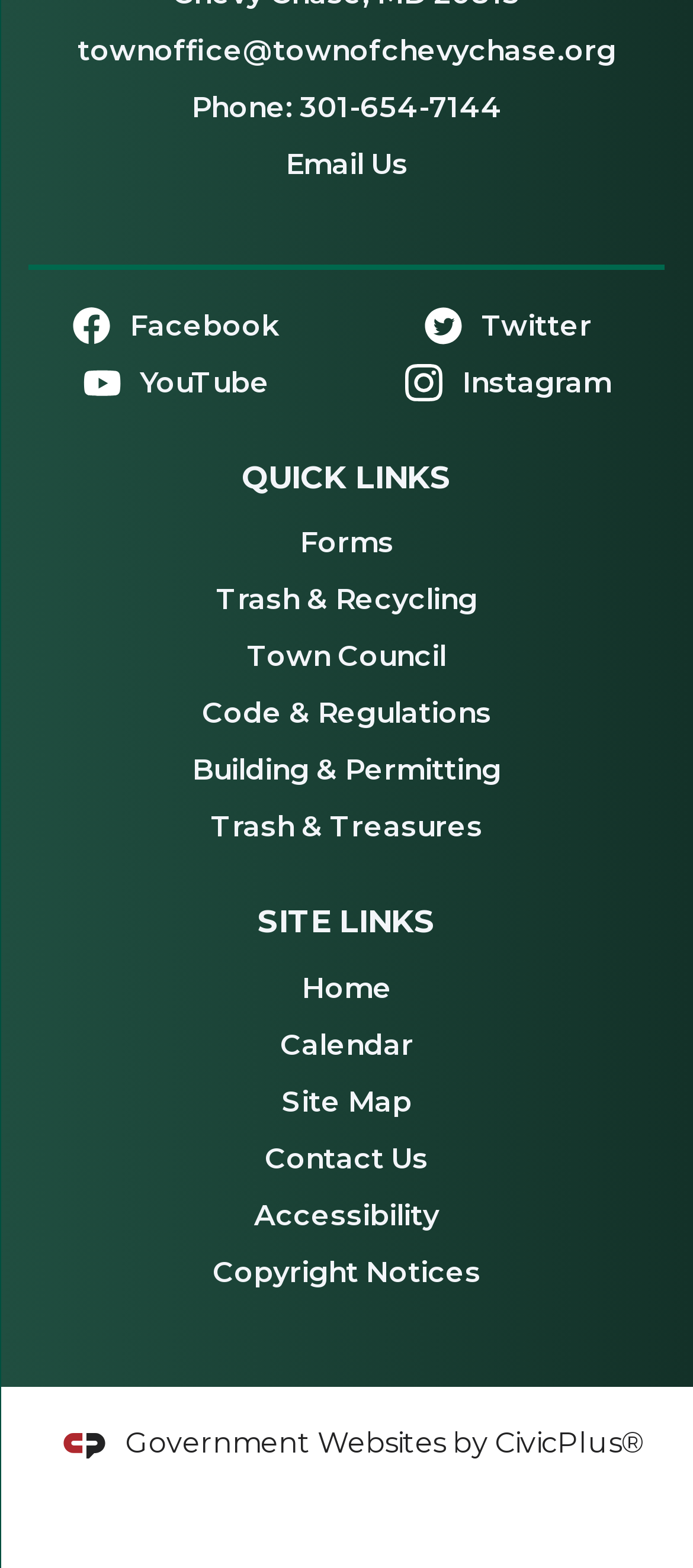Please specify the coordinates of the bounding box for the element that should be clicked to carry out this instruction: "Send an email to townoffice". The coordinates must be four float numbers between 0 and 1, formatted as [left, top, right, bottom].

[0.112, 0.021, 0.888, 0.043]